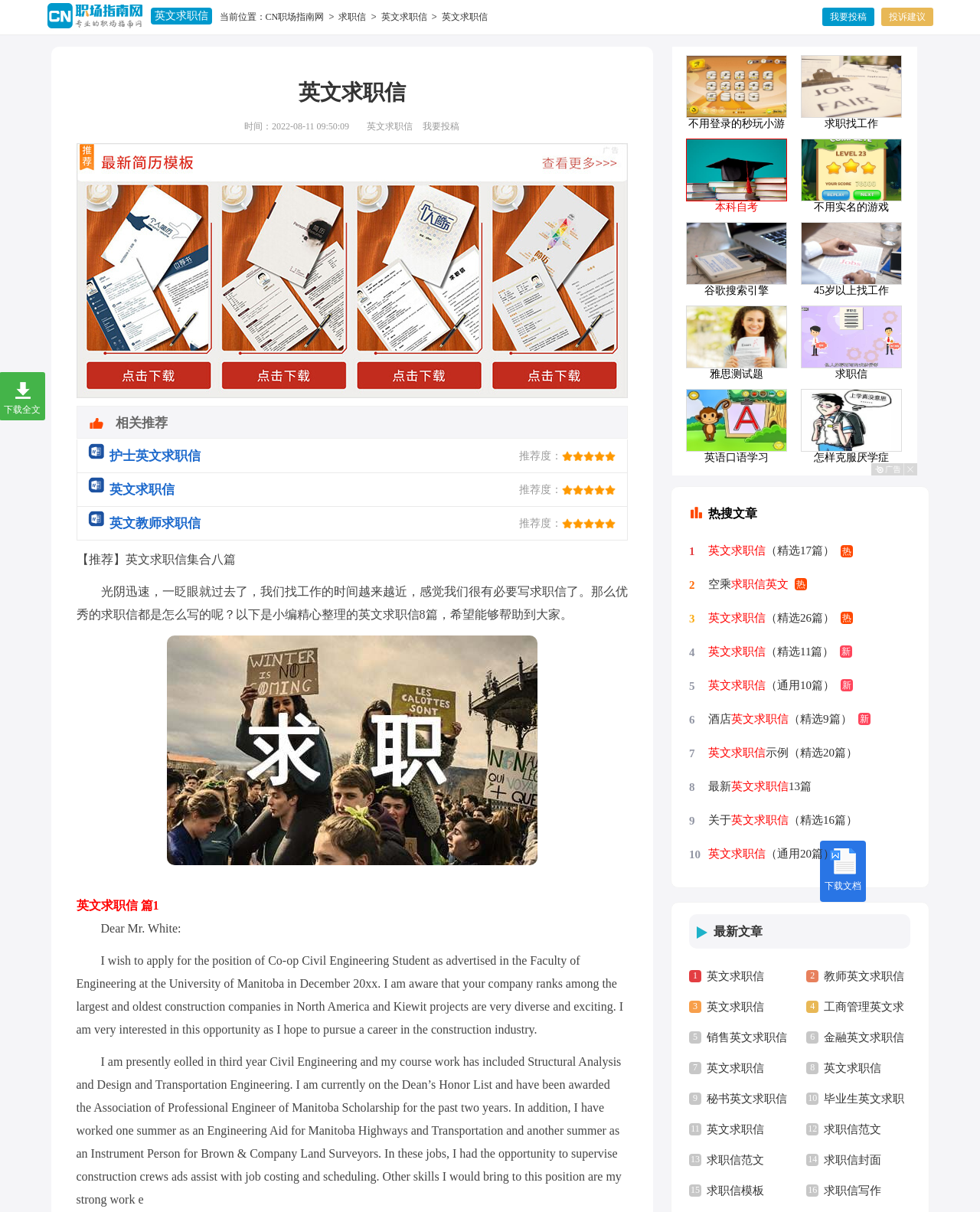Find the bounding box coordinates of the clickable area that will achieve the following instruction: "check the related recommendations".

[0.118, 0.343, 0.171, 0.355]